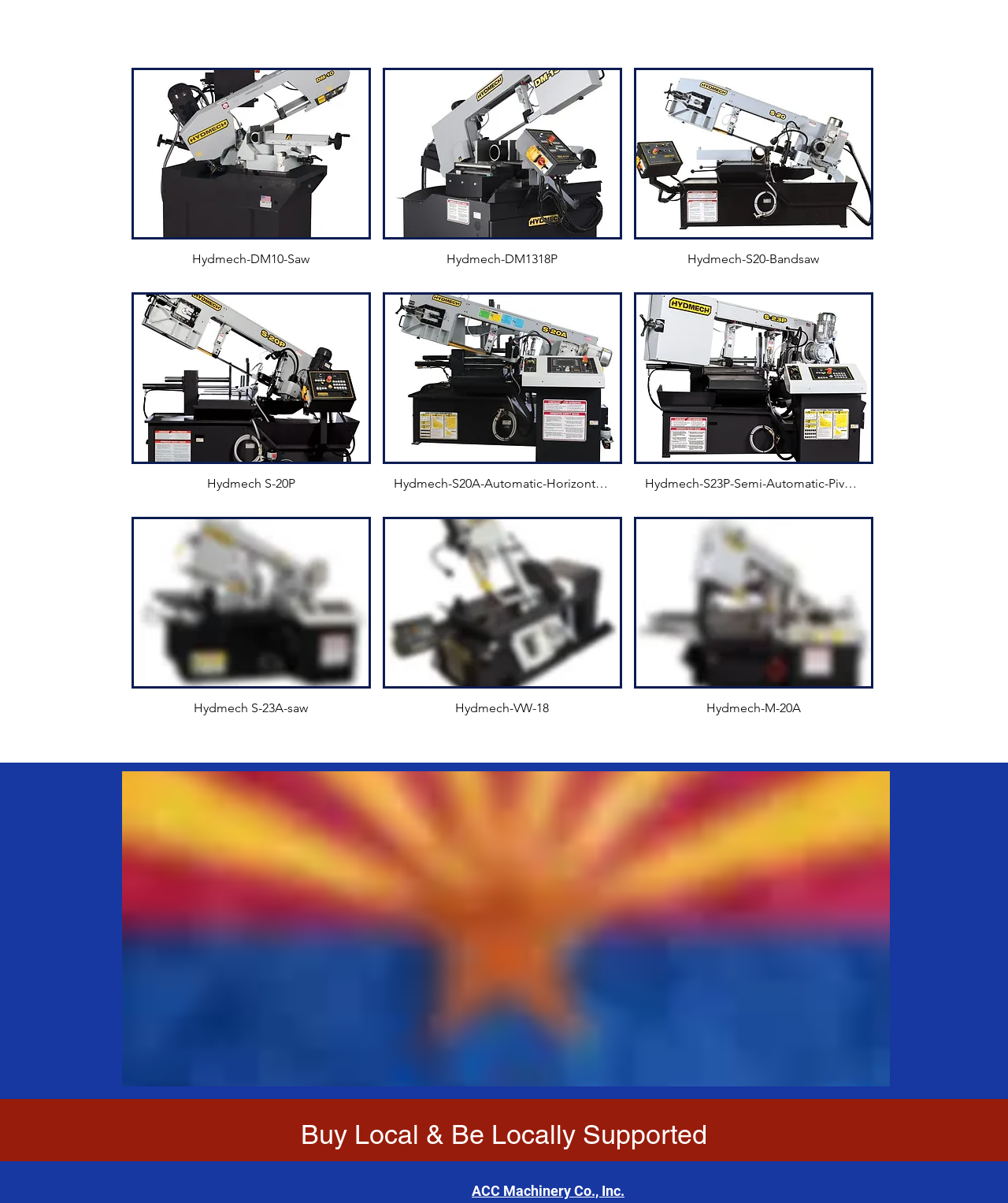Please identify the bounding box coordinates of the area I need to click to accomplish the following instruction: "Browse slideshow".

[0.0, 0.914, 1.0, 0.965]